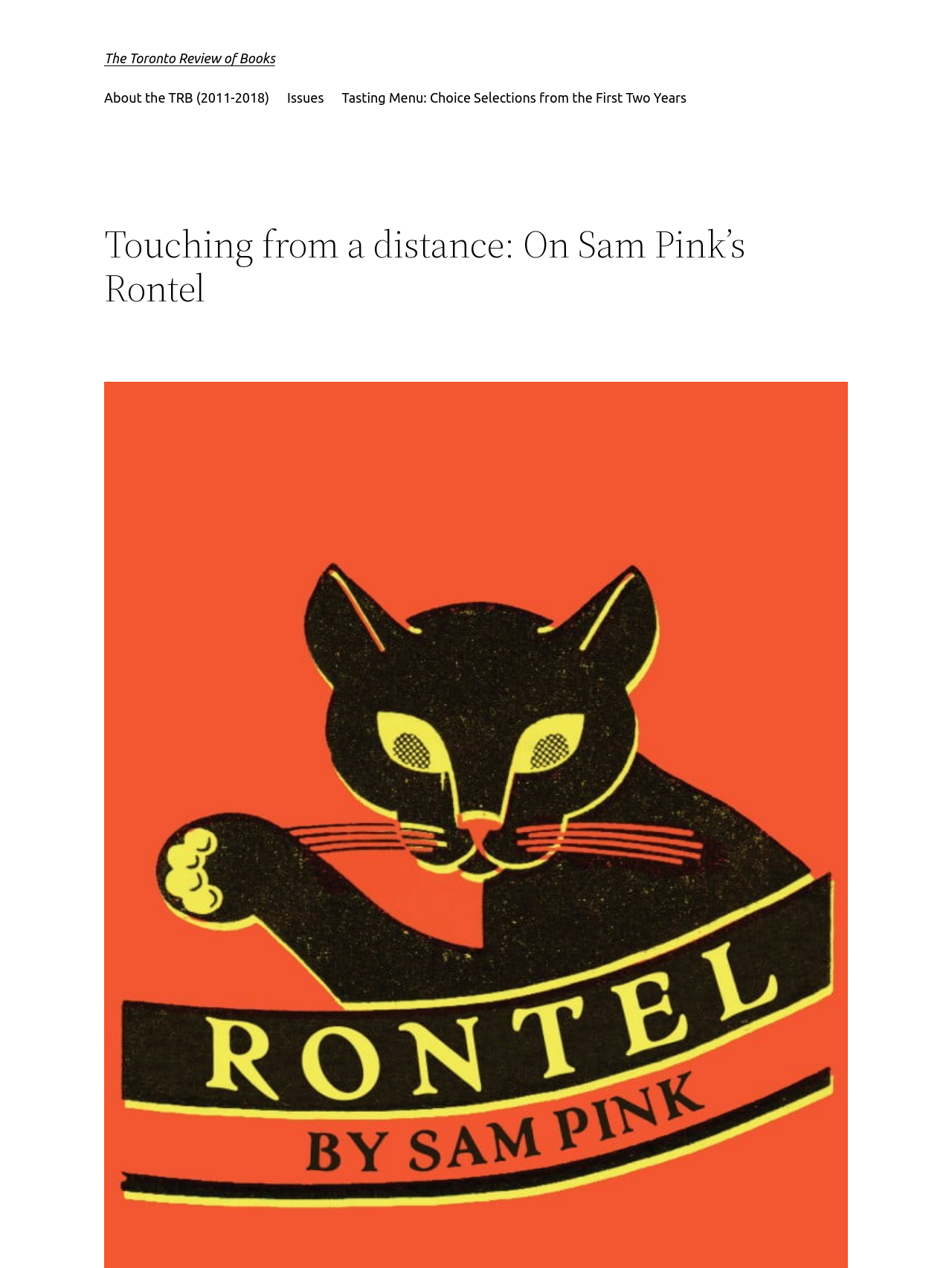Please provide a brief answer to the question using only one word or phrase: 
What is the name of the publication?

The Toronto Review of Books